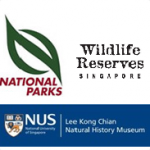What is the focus of the Lee Kong Chian Natural History Museum?
From the details in the image, provide a complete and detailed answer to the question.

The caption states that the logo of the Lee Kong Chian Natural History Museum from the National University of Singapore underscores the importance of education and research in biodiversity, indicating the museum's role in promoting awareness and understanding of Singapore's natural heritage.